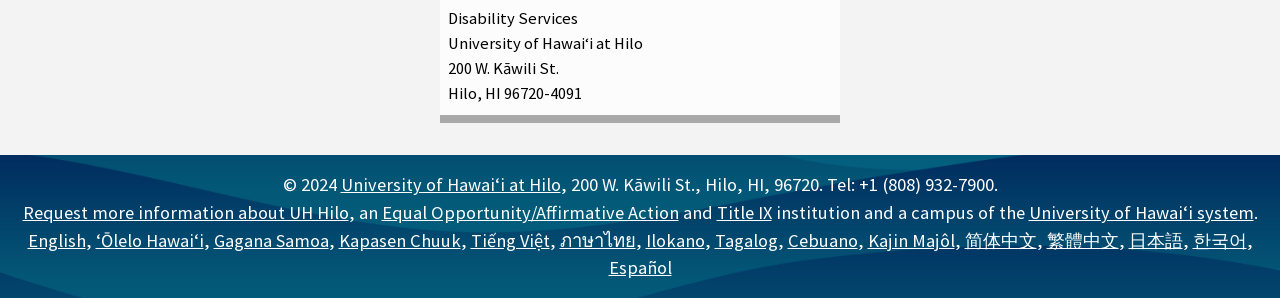Specify the bounding box coordinates (top-left x, top-left y, bottom-right x, bottom-right y) of the UI element in the screenshot that matches this description: Español, Servicio gratuito de interpretación

[0.475, 0.86, 0.525, 0.937]